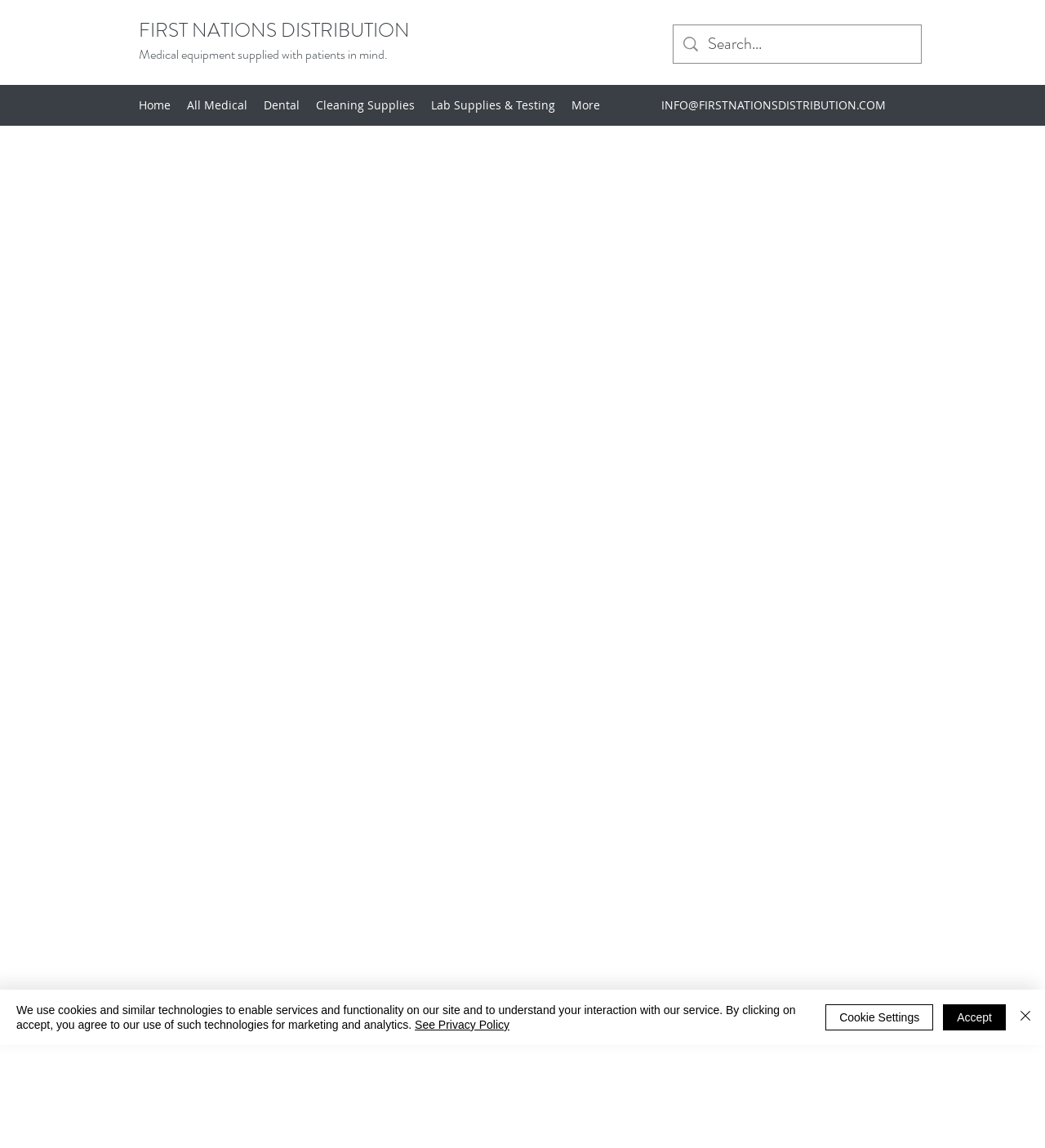Using the image as a reference, answer the following question in as much detail as possible:
What is the purpose of the website?

I read the static text element below the company name, which says 'Medical equipment supplied with patients in mind.' This suggests that the website is related to medical equipment supply.